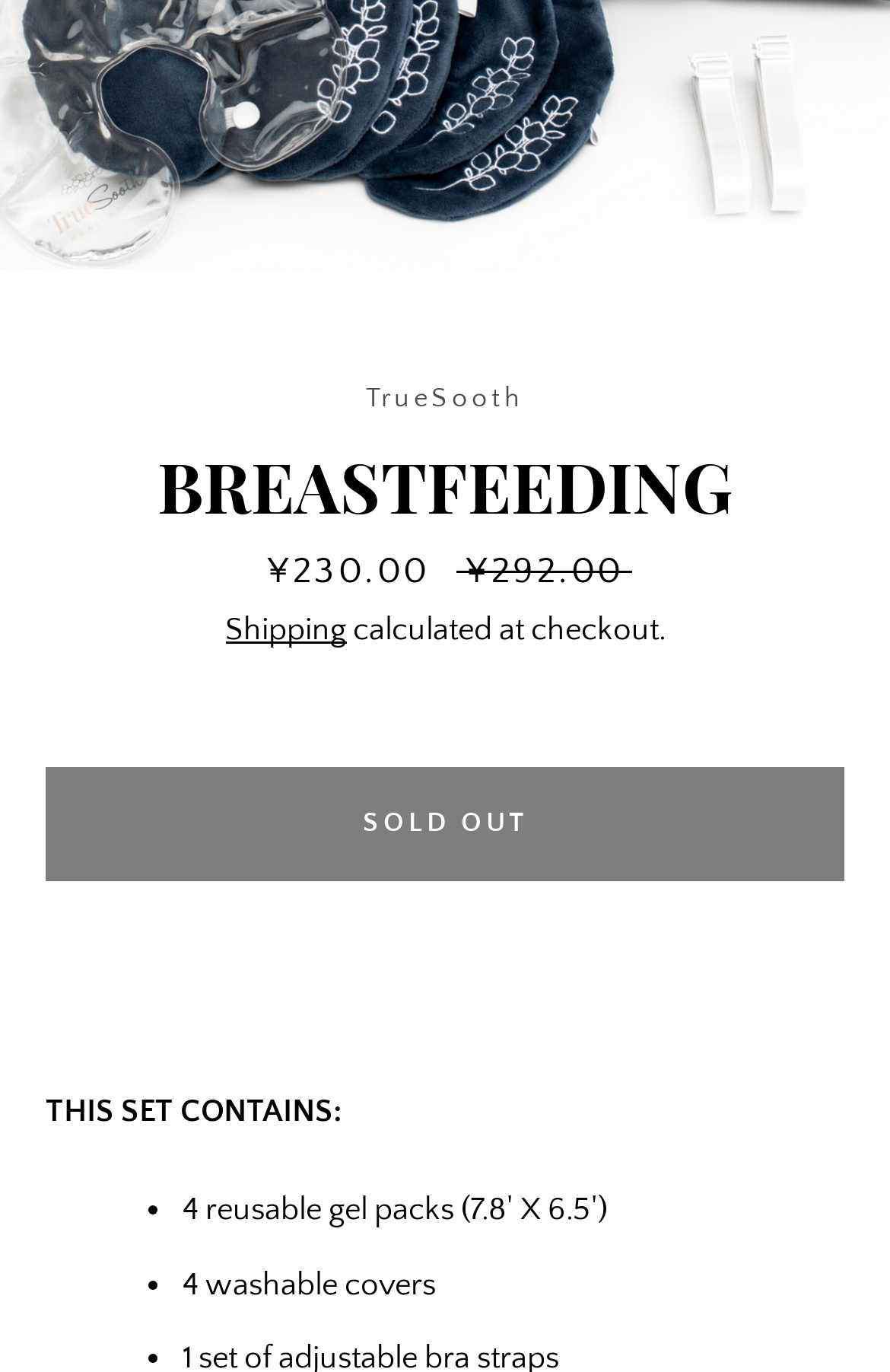Identify the bounding box coordinates for the UI element mentioned here: "Subscribe". Provide the coordinates as four float values between 0 and 1, i.e., [left, top, right, bottom].

[0.656, 0.033, 0.897, 0.107]